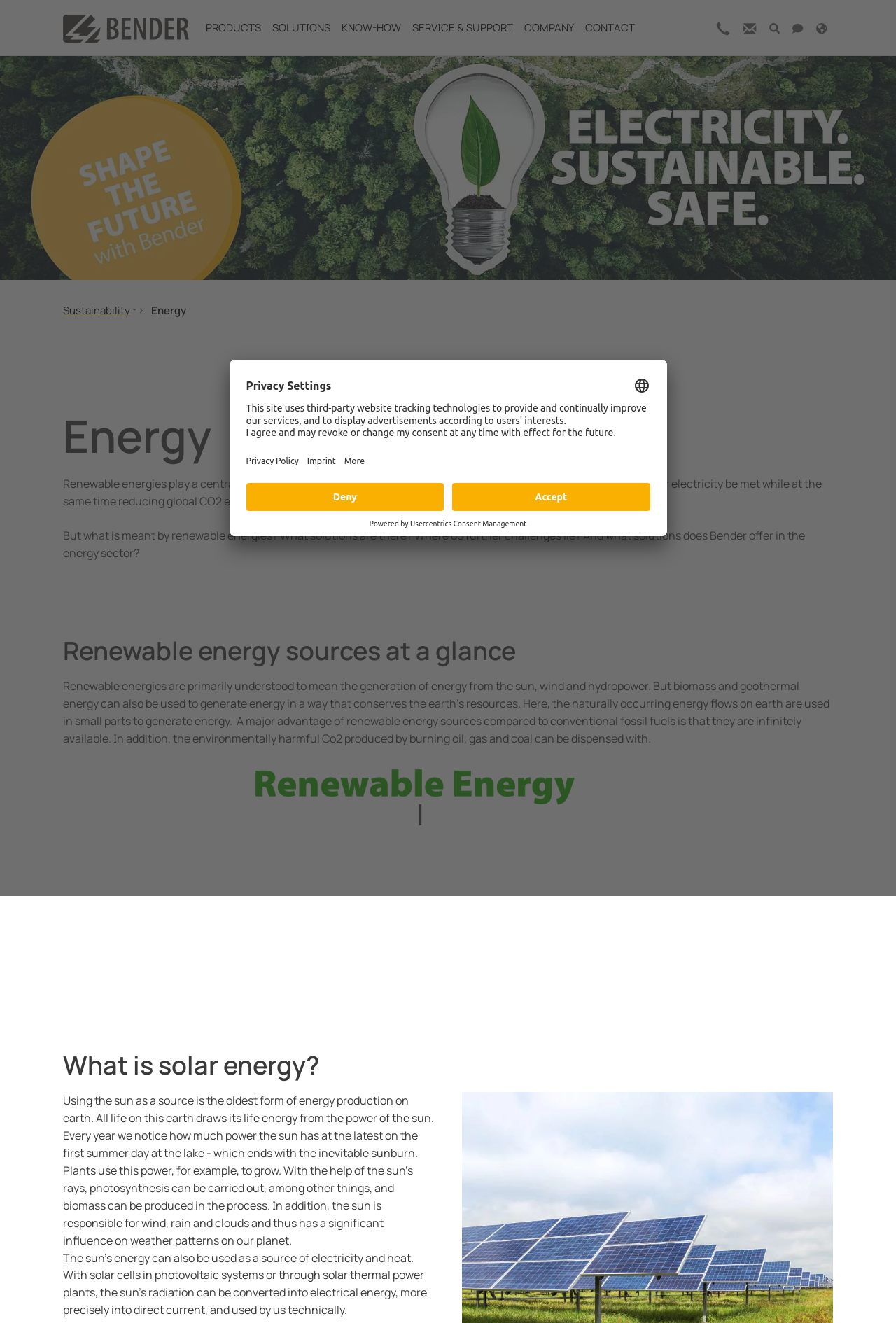Please mark the clickable region by giving the bounding box coordinates needed to complete this instruction: "Click the 'Sustainability' link".

[0.07, 0.231, 0.169, 0.239]